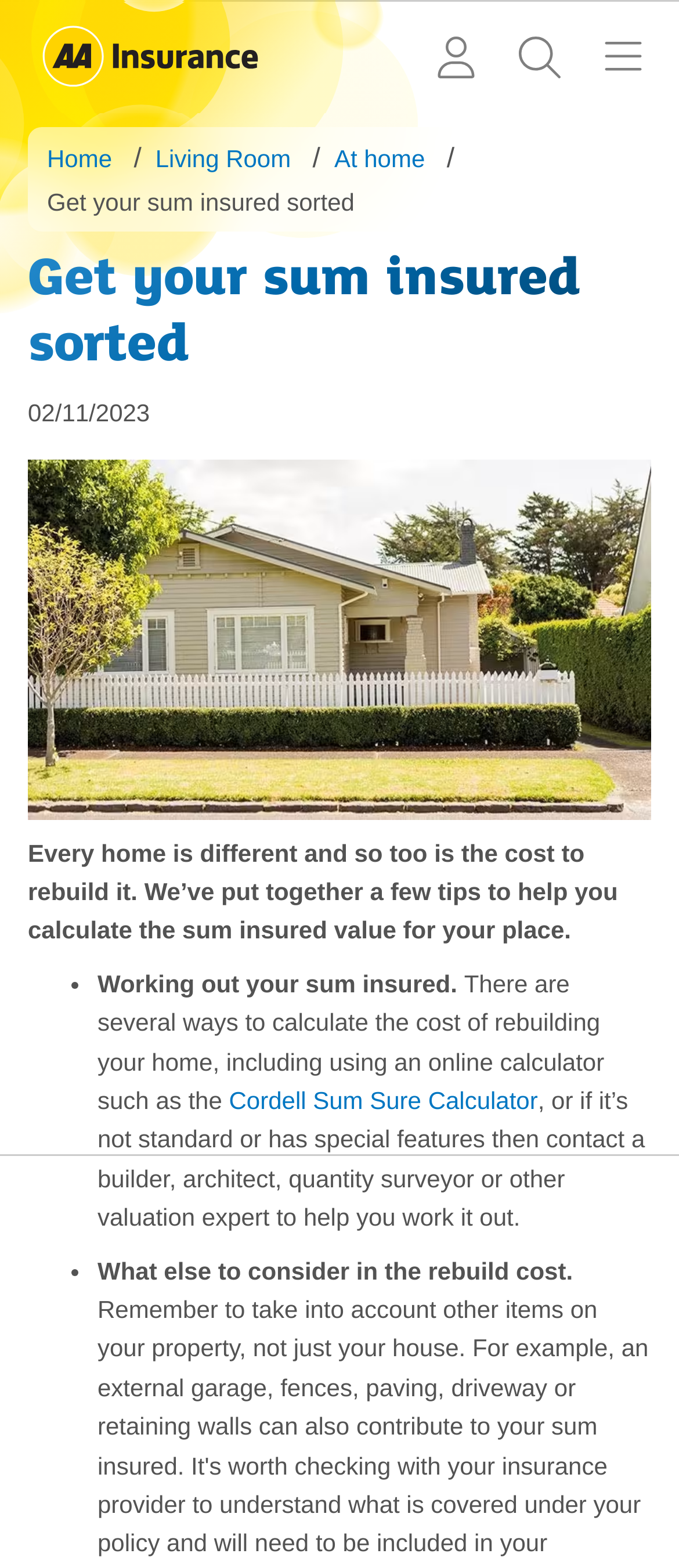Please specify the bounding box coordinates of the clickable region necessary for completing the following instruction: "Visit the Home page". The coordinates must consist of four float numbers between 0 and 1, i.e., [left, top, right, bottom].

[0.069, 0.092, 0.165, 0.11]